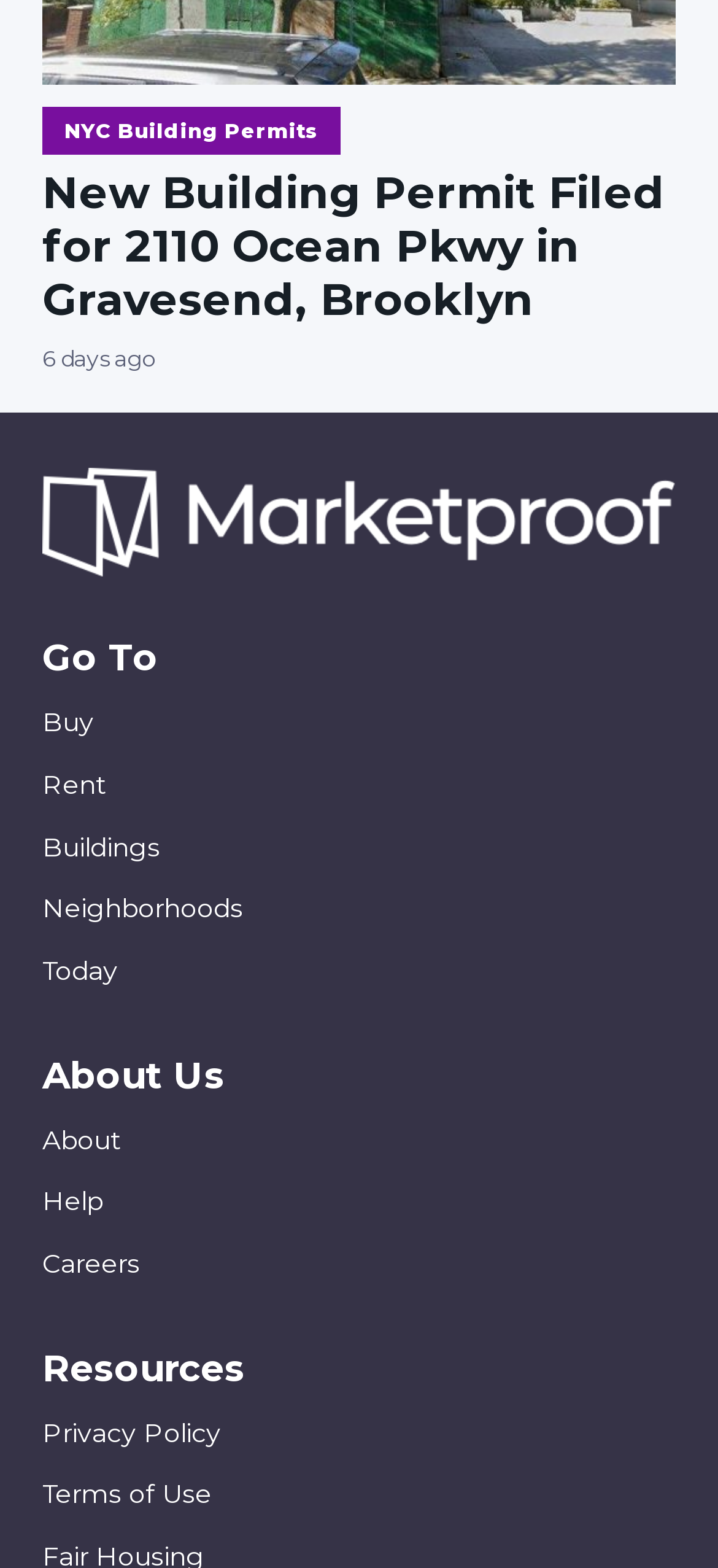Point out the bounding box coordinates of the section to click in order to follow this instruction: "View building permit details".

[0.059, 0.107, 0.941, 0.209]